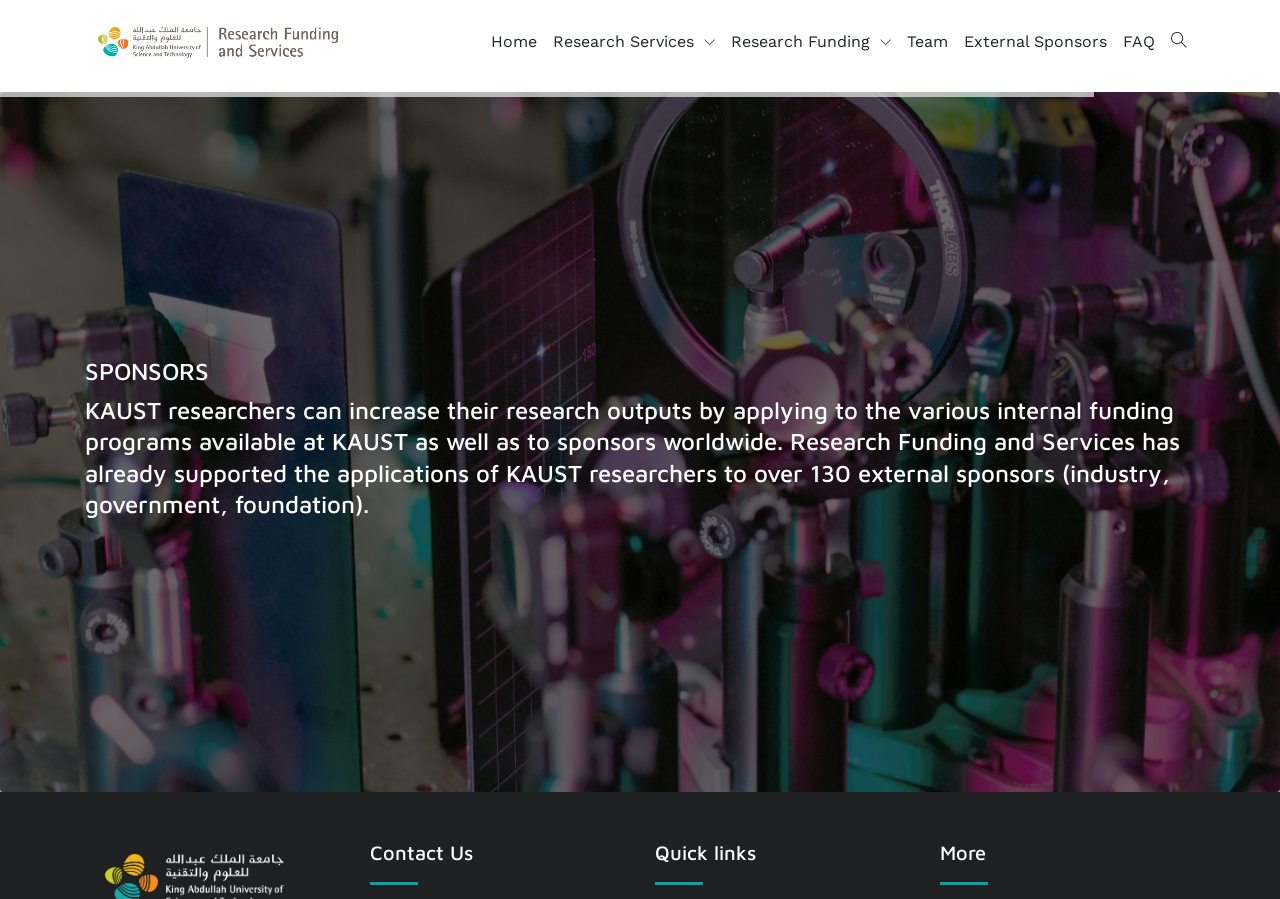Respond to the following question with a brief word or phrase:
What is the purpose of Research Funding and Services?

Supporting researchers' applications